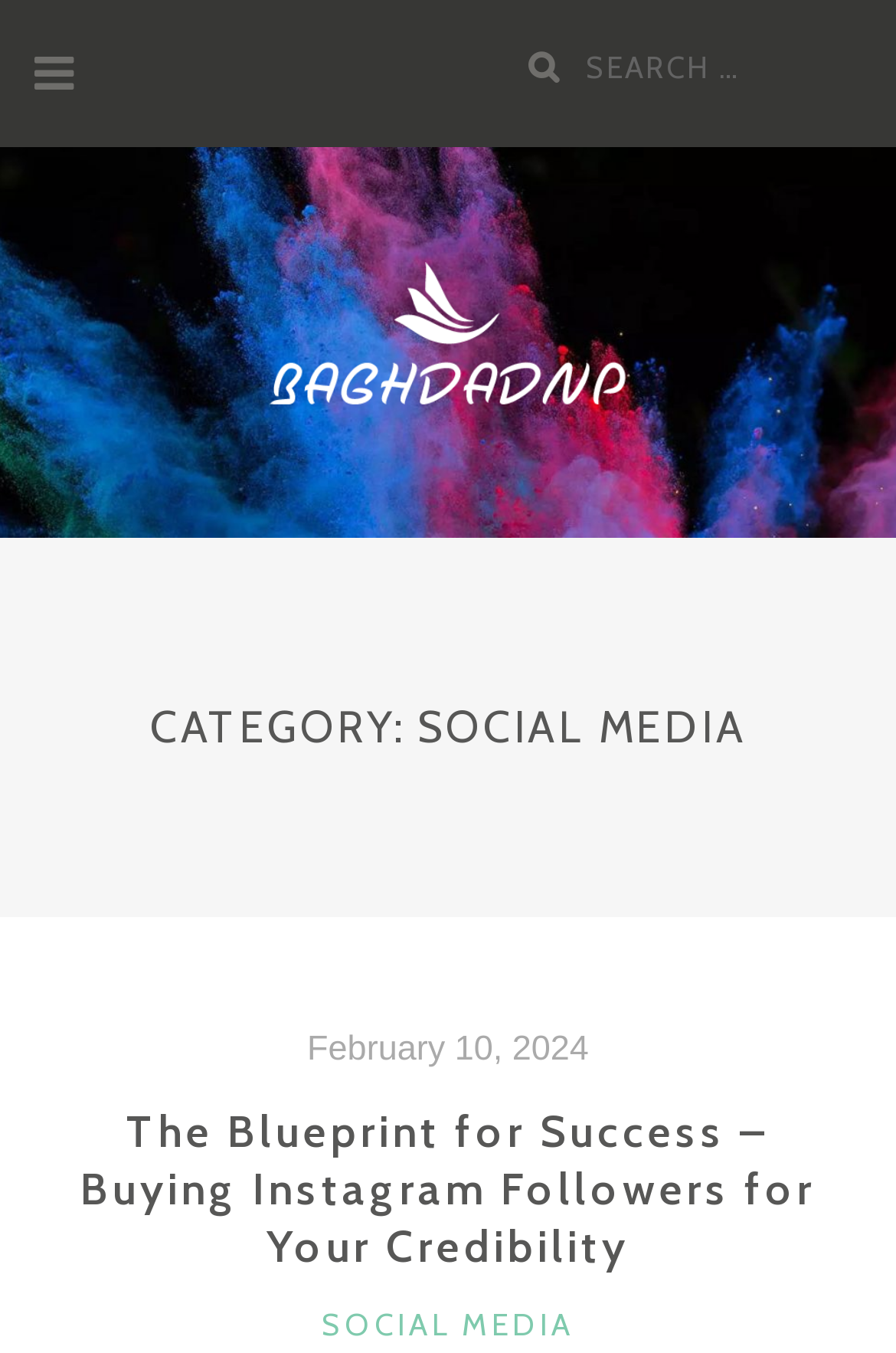Utilize the information from the image to answer the question in detail:
What is the purpose of the search box?

I found the purpose of the search box by looking at the StaticText 'Search for:' which is located inside the search box. This text is a clear indication of the purpose of the search box.